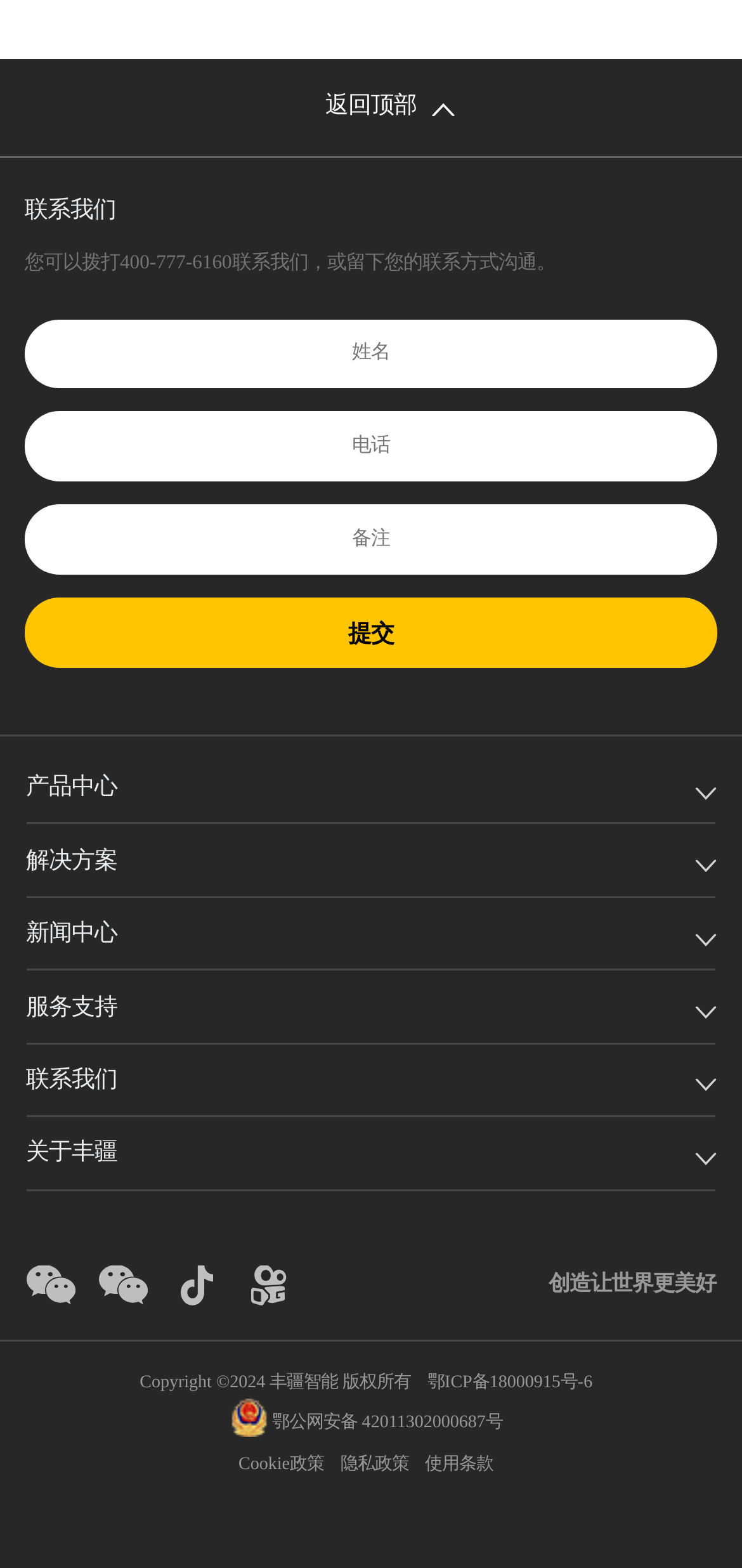Provide the bounding box coordinates of the UI element that matches the description: "Copyright ©2024 丰疆智能 版权所有".

[0.188, 0.876, 0.554, 0.888]